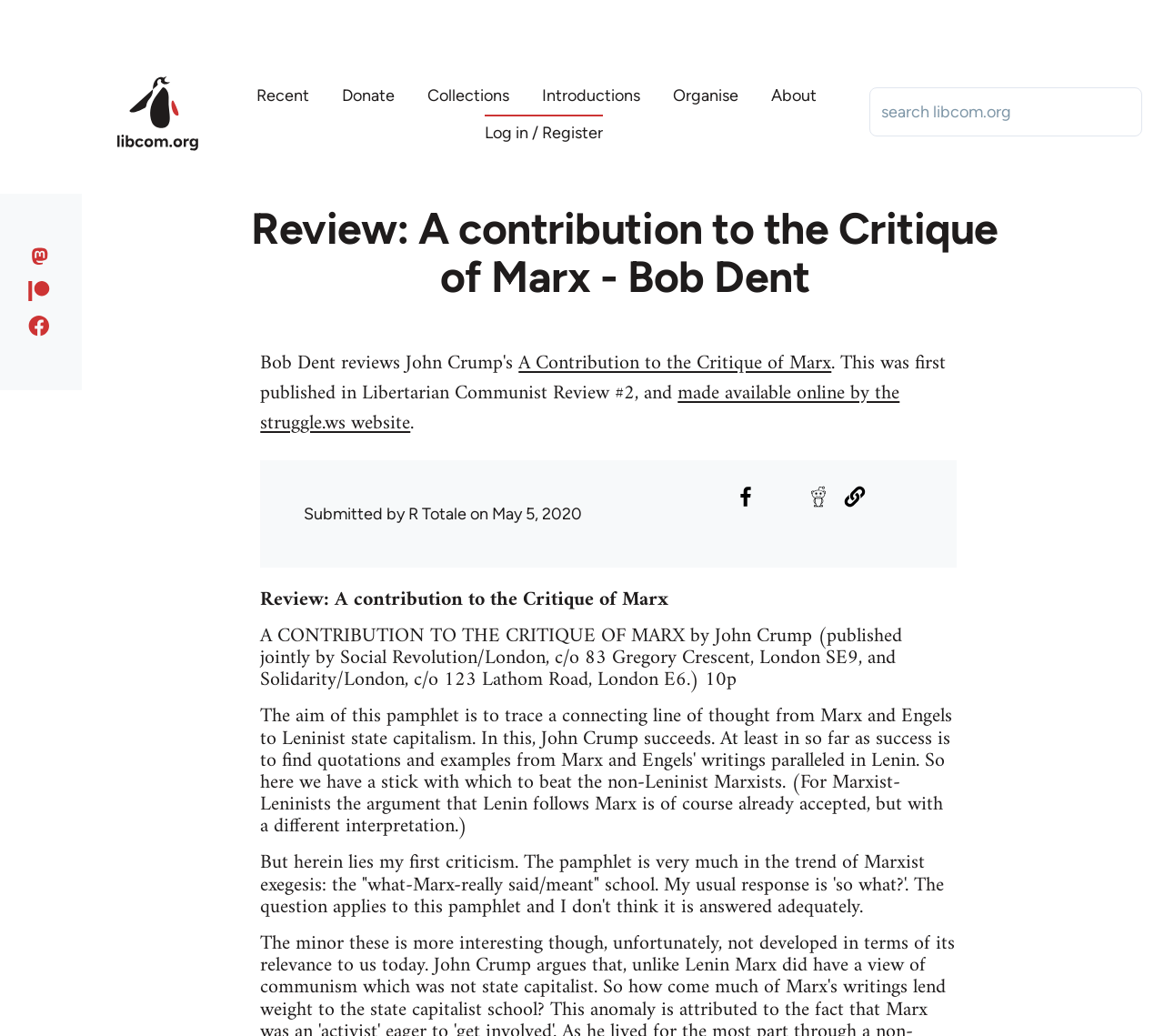Determine the bounding box coordinates for the UI element with the following description: "Log in / Register". The coordinates should be four float numbers between 0 and 1, represented as [left, top, right, bottom].

[0.42, 0.112, 0.515, 0.144]